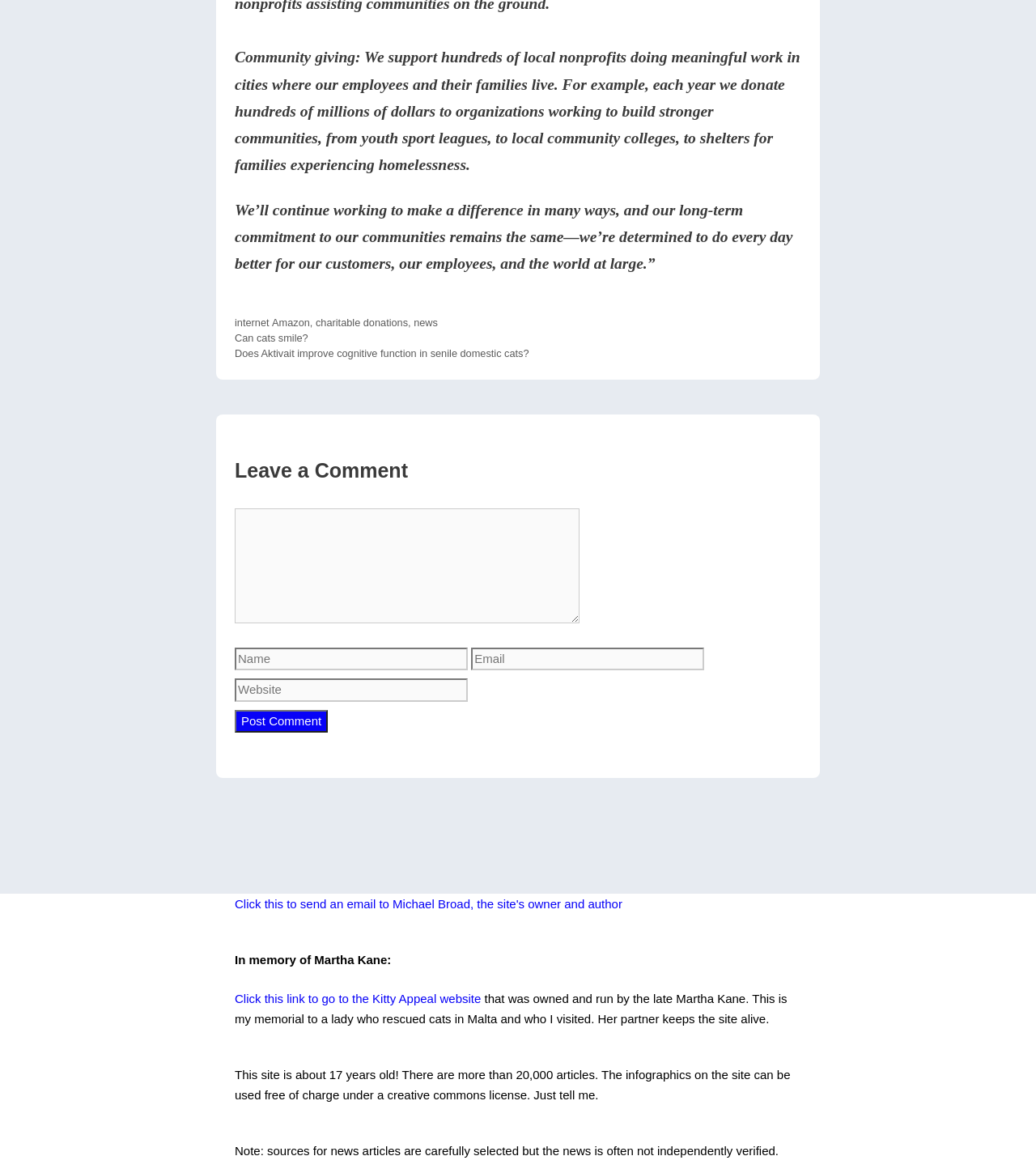Please identify the coordinates of the bounding box for the clickable region that will accomplish this instruction: "Enter your name in the 'Name' field".

[0.227, 0.552, 0.452, 0.572]